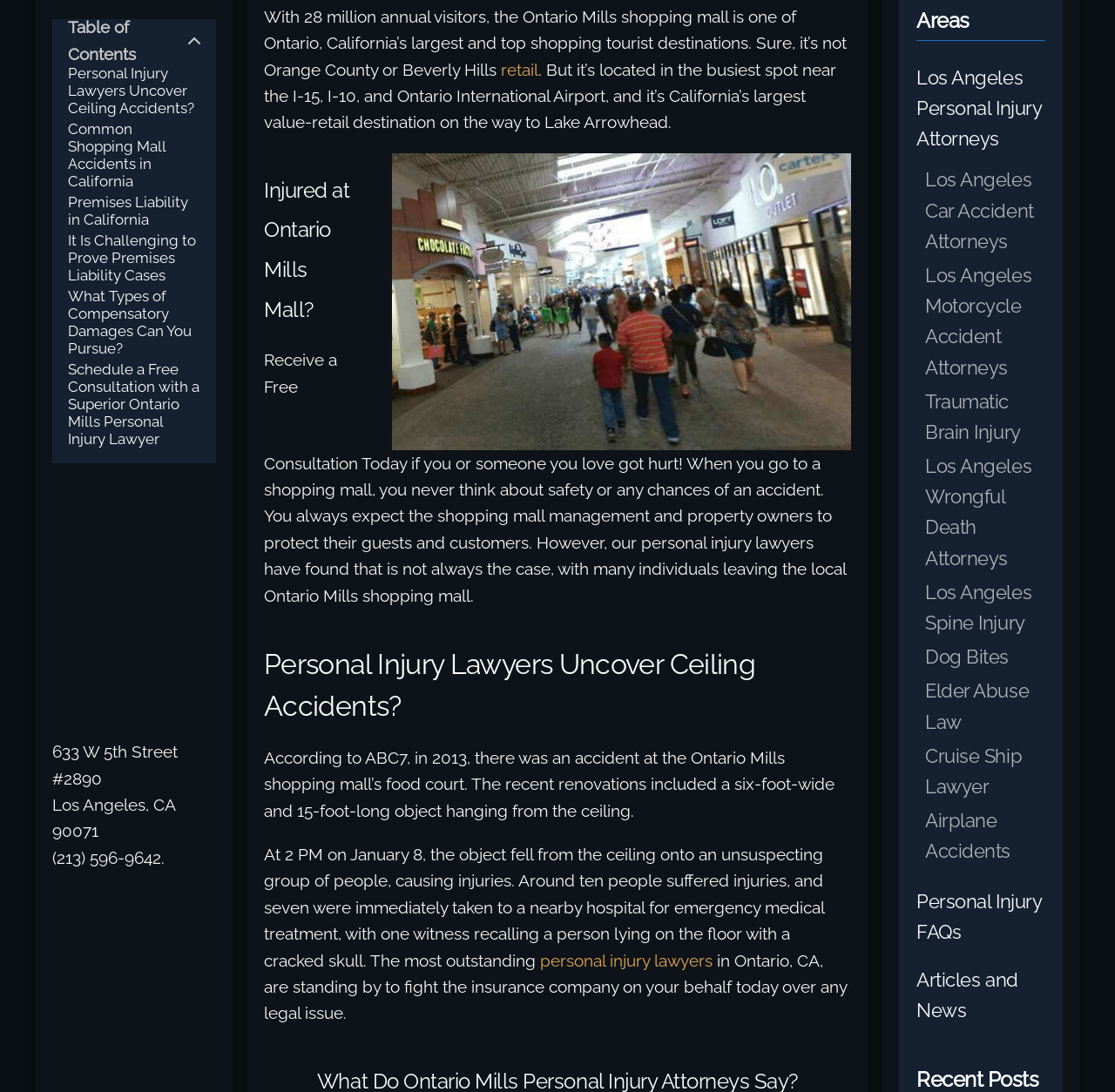Determine the bounding box for the UI element as described: "Los Angeles Spine Injury". The coordinates should be represented as four float numbers between 0 and 1, formatted as [left, top, right, bottom].

[0.83, 0.527, 0.938, 0.586]